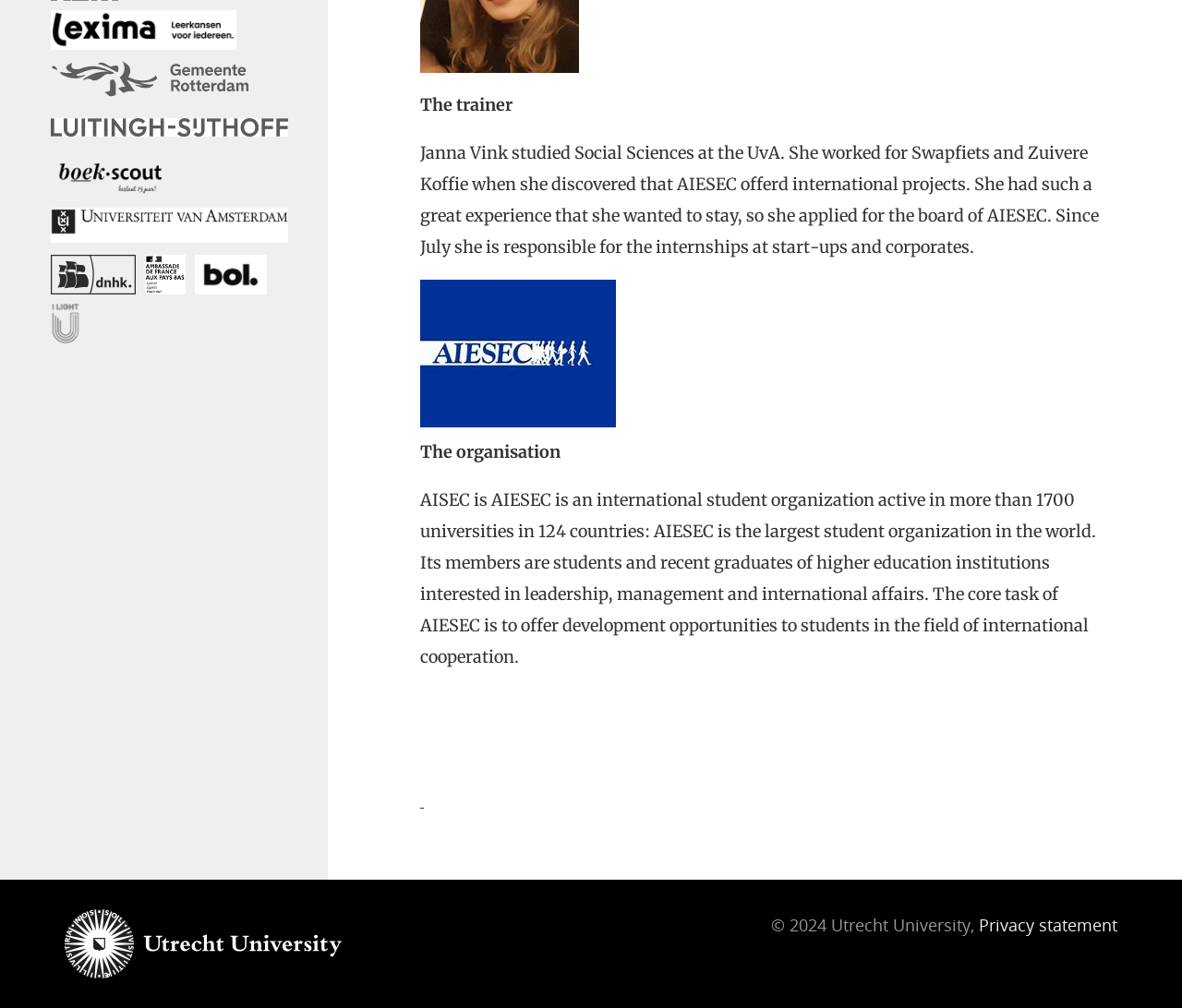Examine the screenshot and answer the question in as much detail as possible: Who is the trainer?

The answer can be found in the StaticText element with the text 'The trainer' which is followed by a description of Janna Vink's background and experience.